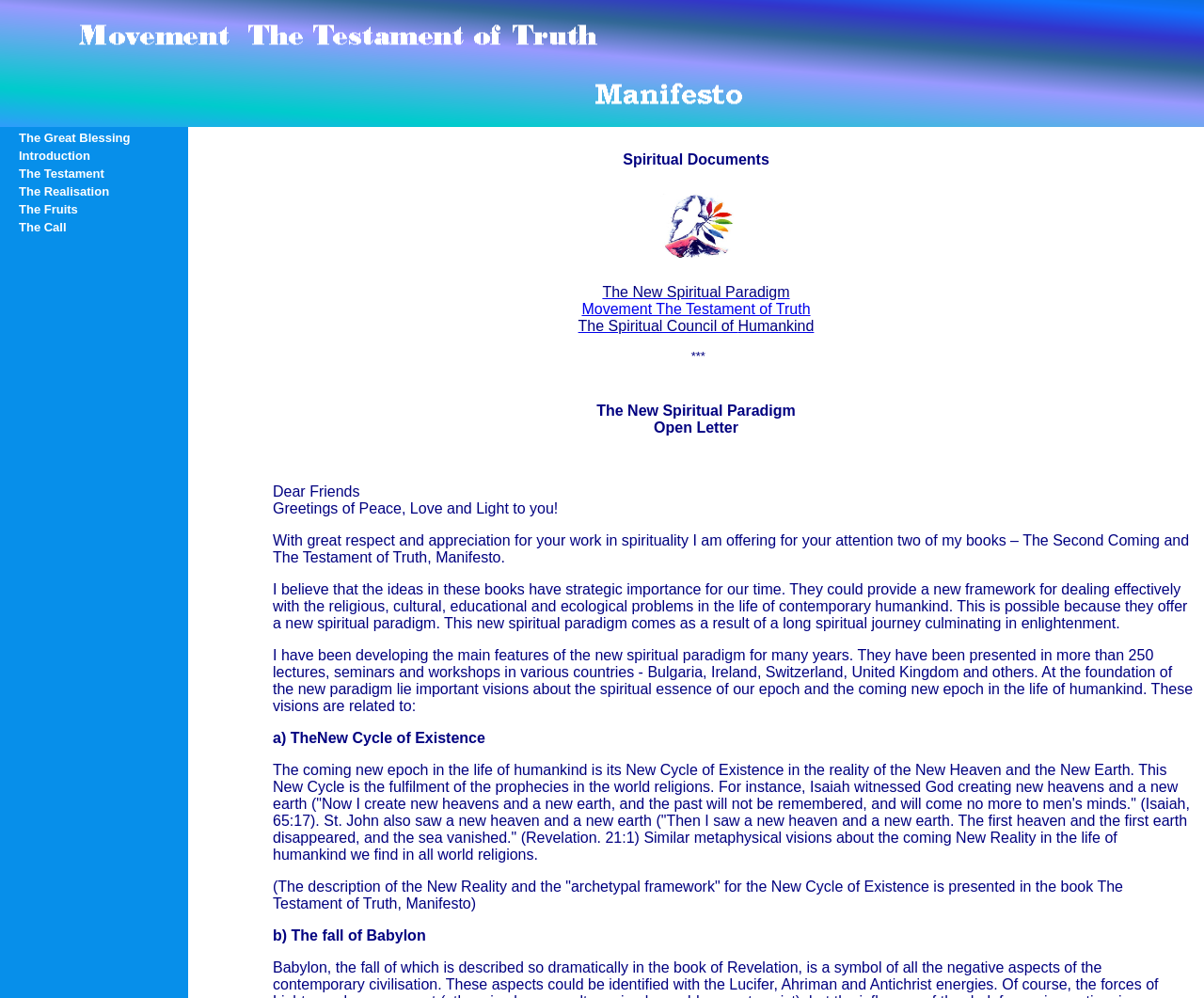Determine the bounding box coordinates of the section I need to click to execute the following instruction: "Visit The New Spiritual Paradigm page". Provide the coordinates as four float numbers between 0 and 1, i.e., [left, top, right, bottom].

[0.5, 0.285, 0.656, 0.301]